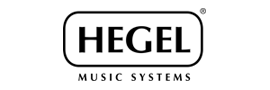Please give a succinct answer using a single word or phrase:
What is the shape of the logo's outline?

rectangular